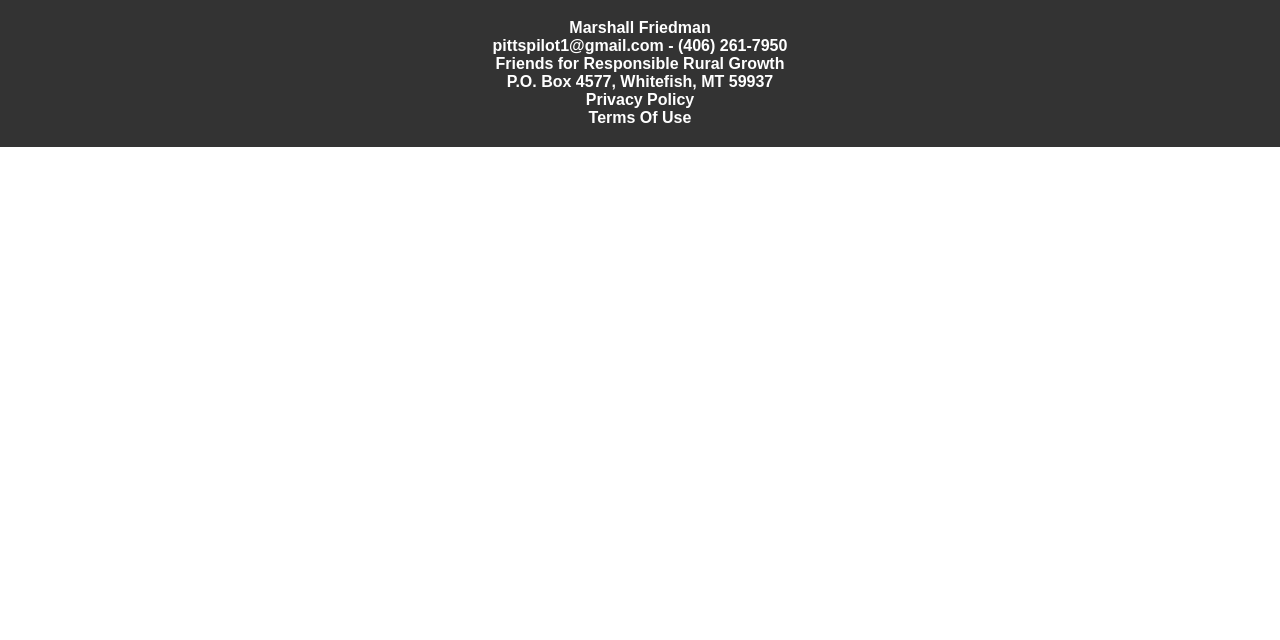Provide the bounding box coordinates for the UI element described in this sentence: "Terms Of Use". The coordinates should be four float values between 0 and 1, i.e., [left, top, right, bottom].

[0.46, 0.17, 0.54, 0.197]